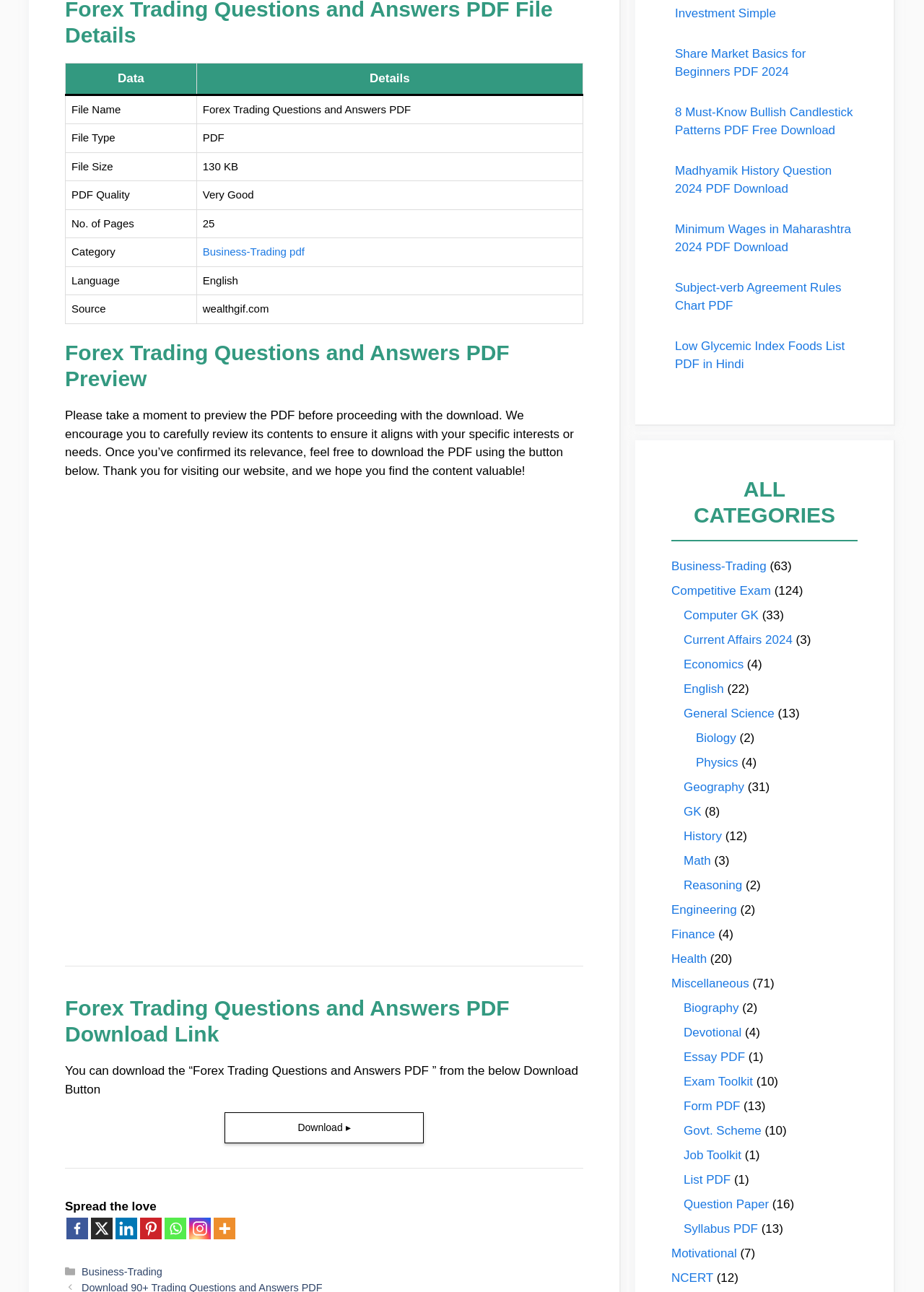Give a concise answer using only one word or phrase for this question:
What is the file name of the PDF?

Forex Trading Questions and Answers PDF